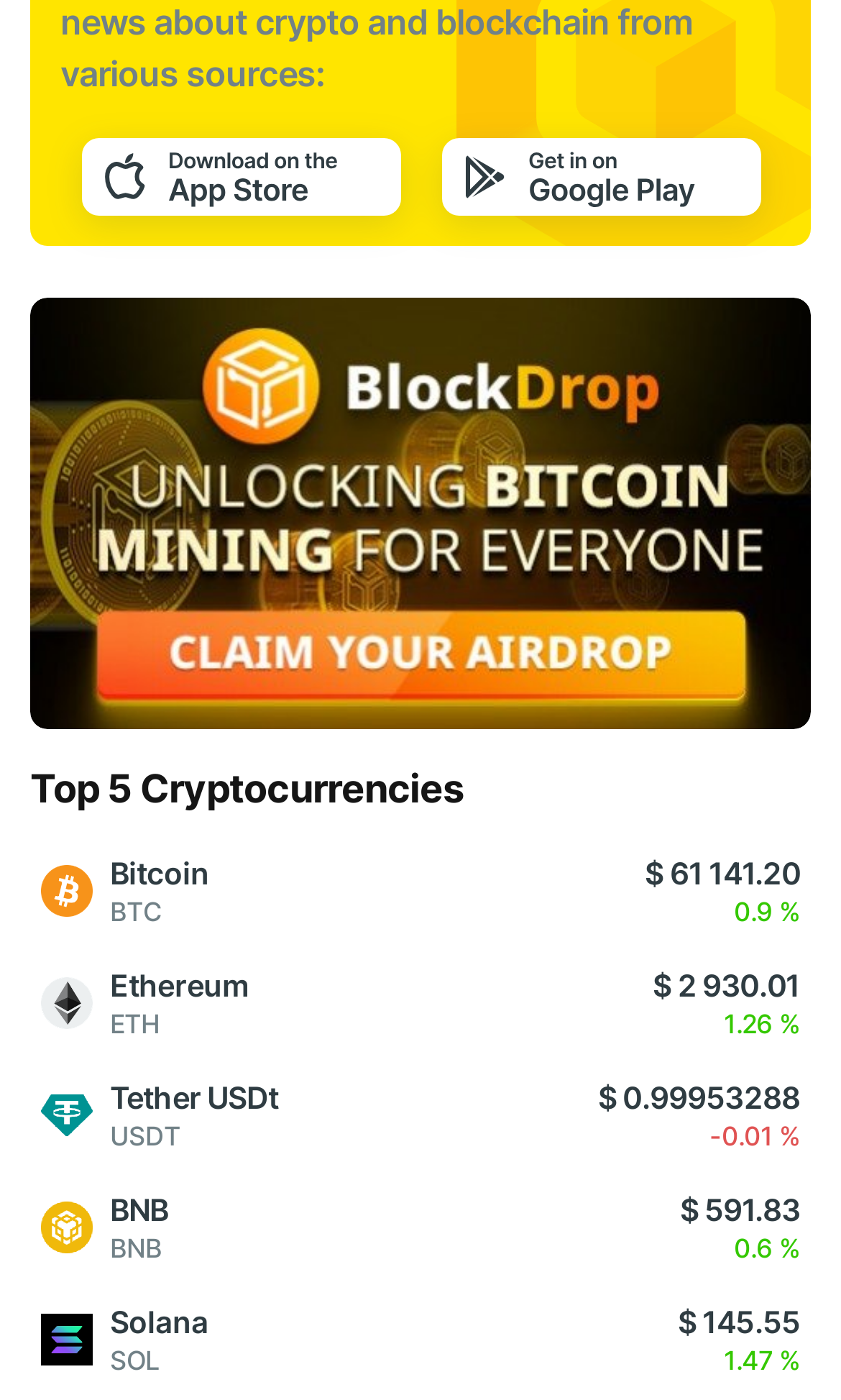What is the name of the fourth cryptocurrency?
Using the image as a reference, answer the question with a short word or phrase.

BNB